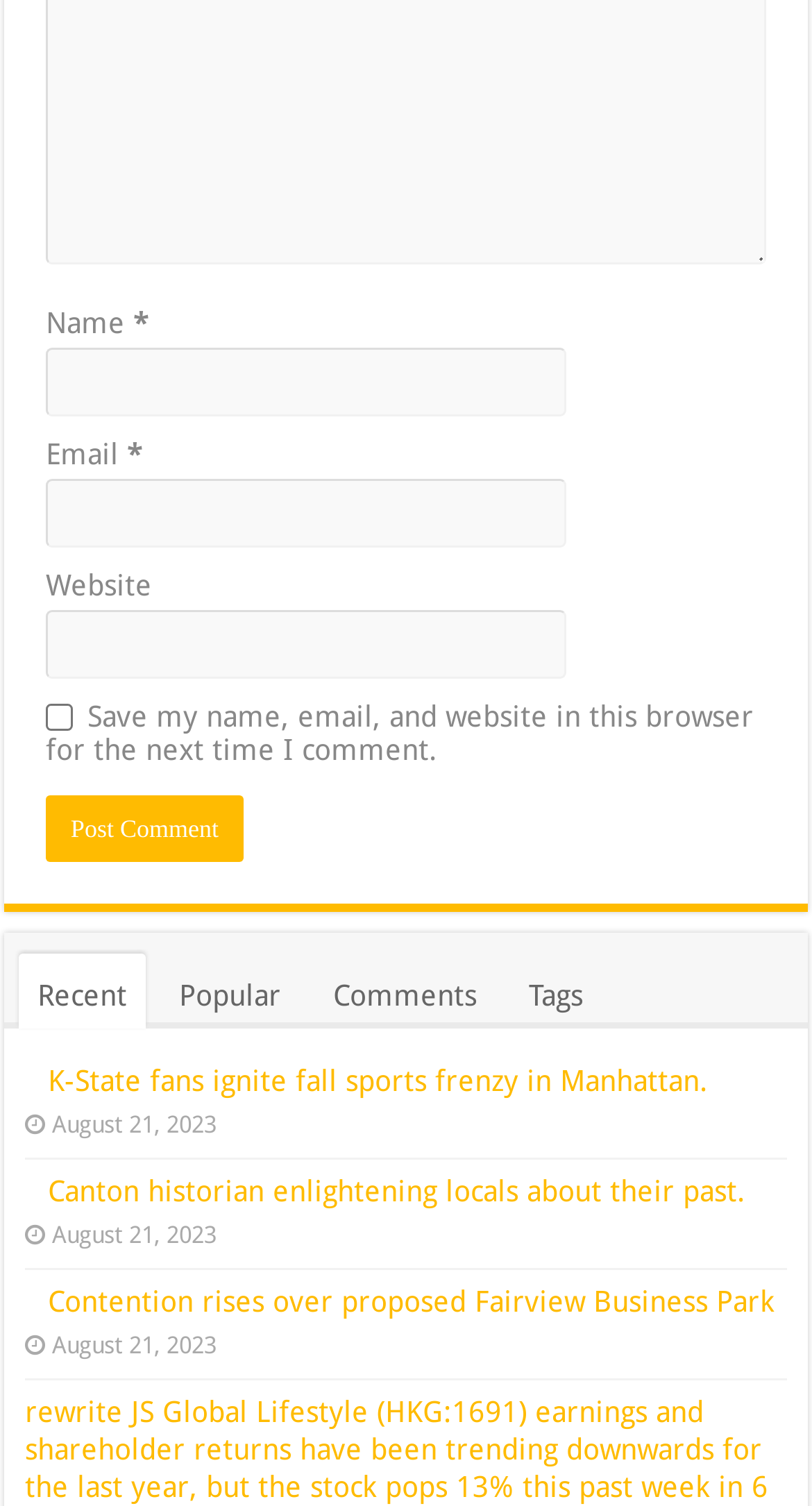Pinpoint the bounding box coordinates for the area that should be clicked to perform the following instruction: "Check the Save my name, email, and website in this browser for the next time I comment checkbox".

[0.056, 0.467, 0.09, 0.485]